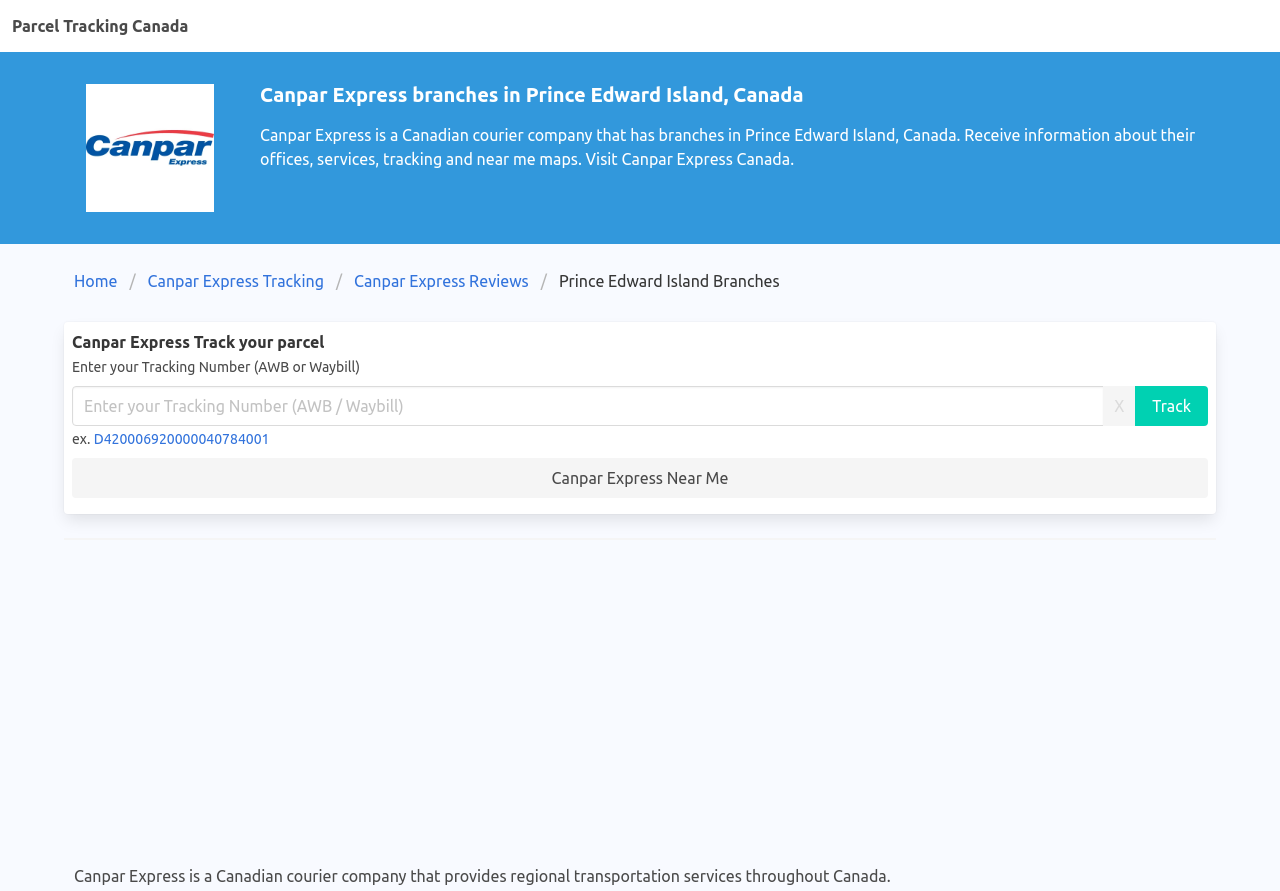Bounding box coordinates should be in the format (top-left x, top-left y, bottom-right x, bottom-right y) and all values should be floating point numbers between 0 and 1. Determine the bounding box coordinate for the UI element described as: Prince Edward Island Branches

[0.427, 0.302, 0.618, 0.329]